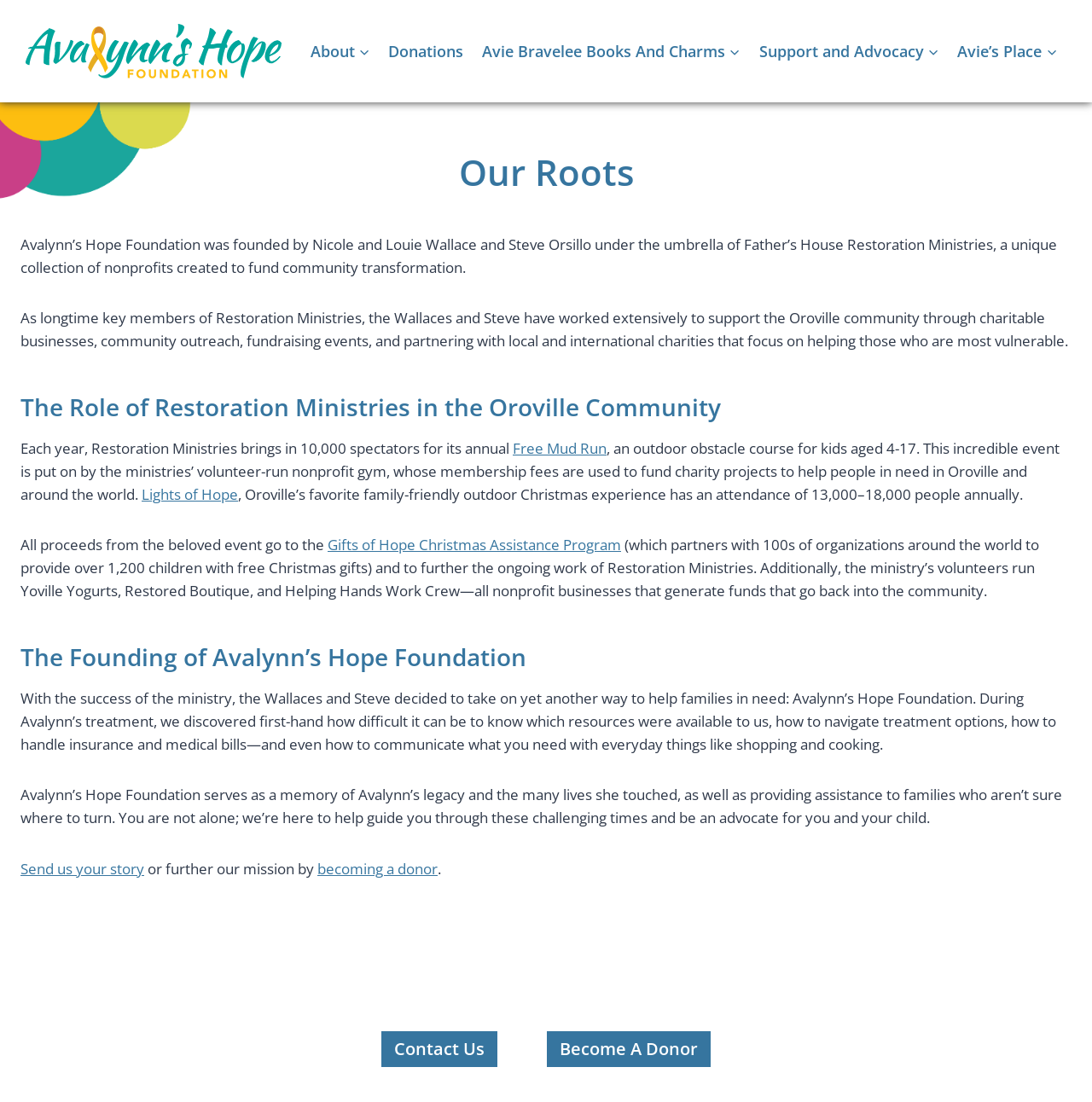Answer in one word or a short phrase: 
What is the purpose of Avalynn's Hope Foundation?

To help families in need